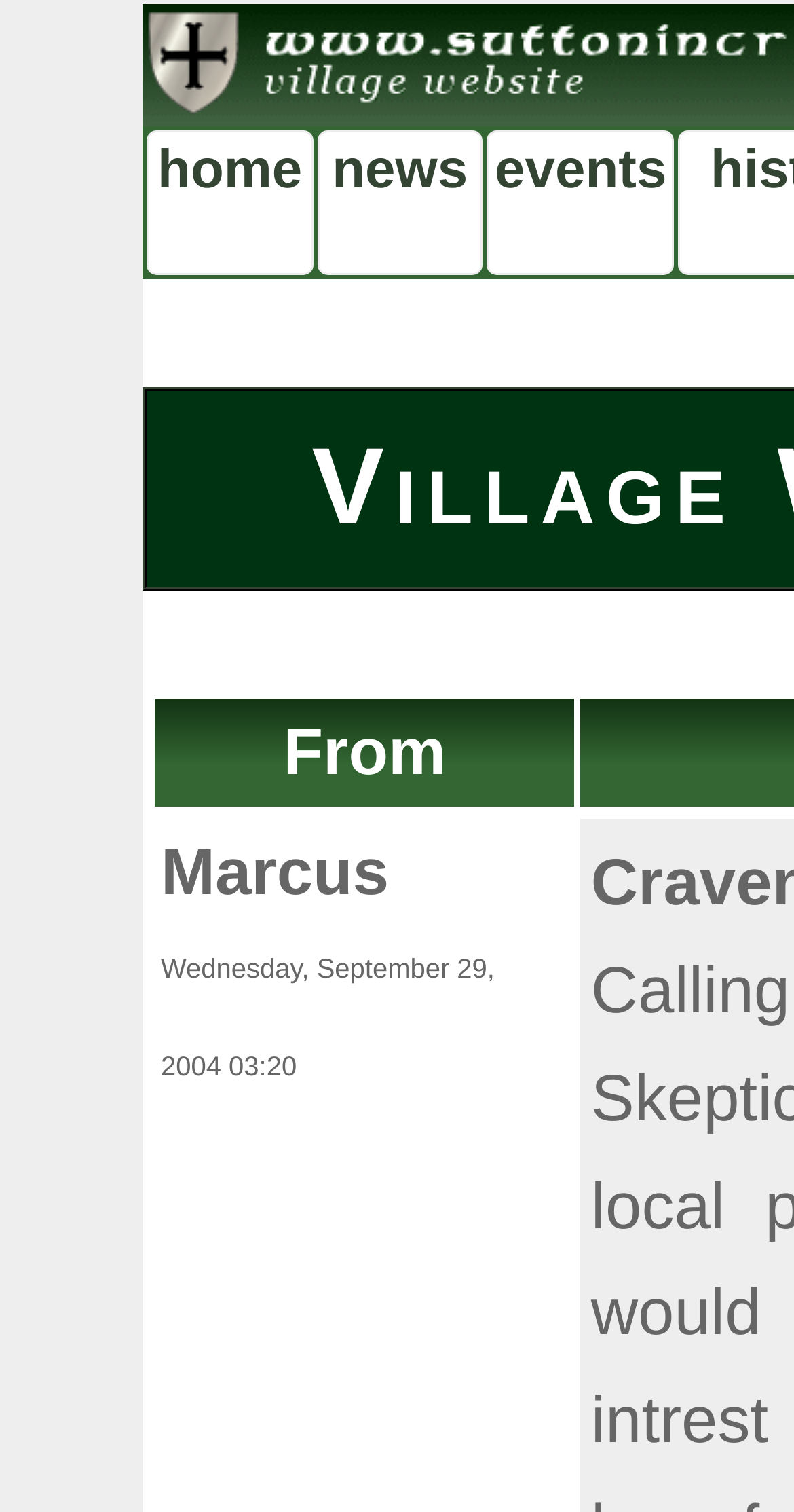Give a short answer to this question using one word or a phrase:
What is the second navigation link?

news